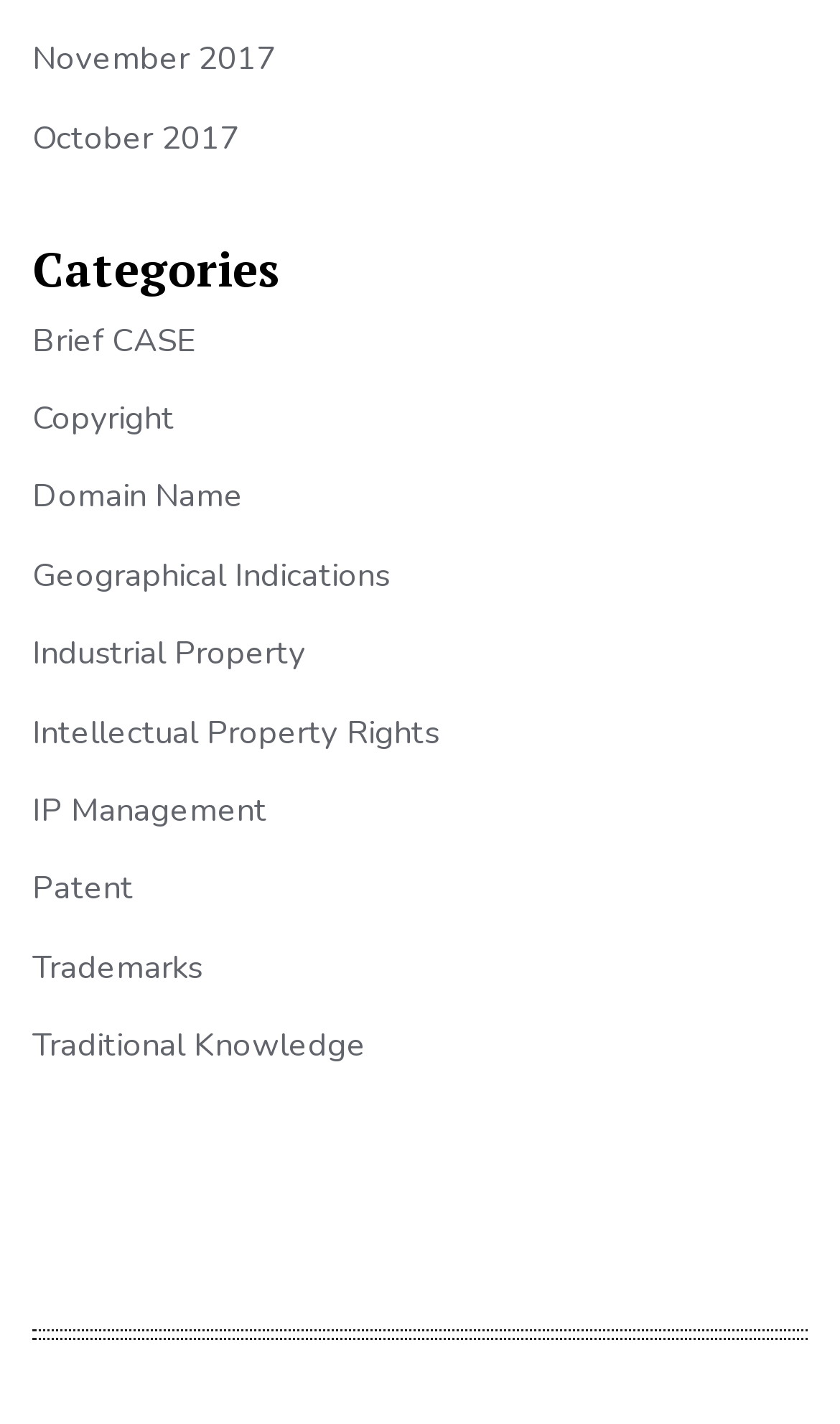Please identify the bounding box coordinates of the clickable region that I should interact with to perform the following instruction: "view November 2017". The coordinates should be expressed as four float numbers between 0 and 1, i.e., [left, top, right, bottom].

[0.038, 0.026, 0.328, 0.057]